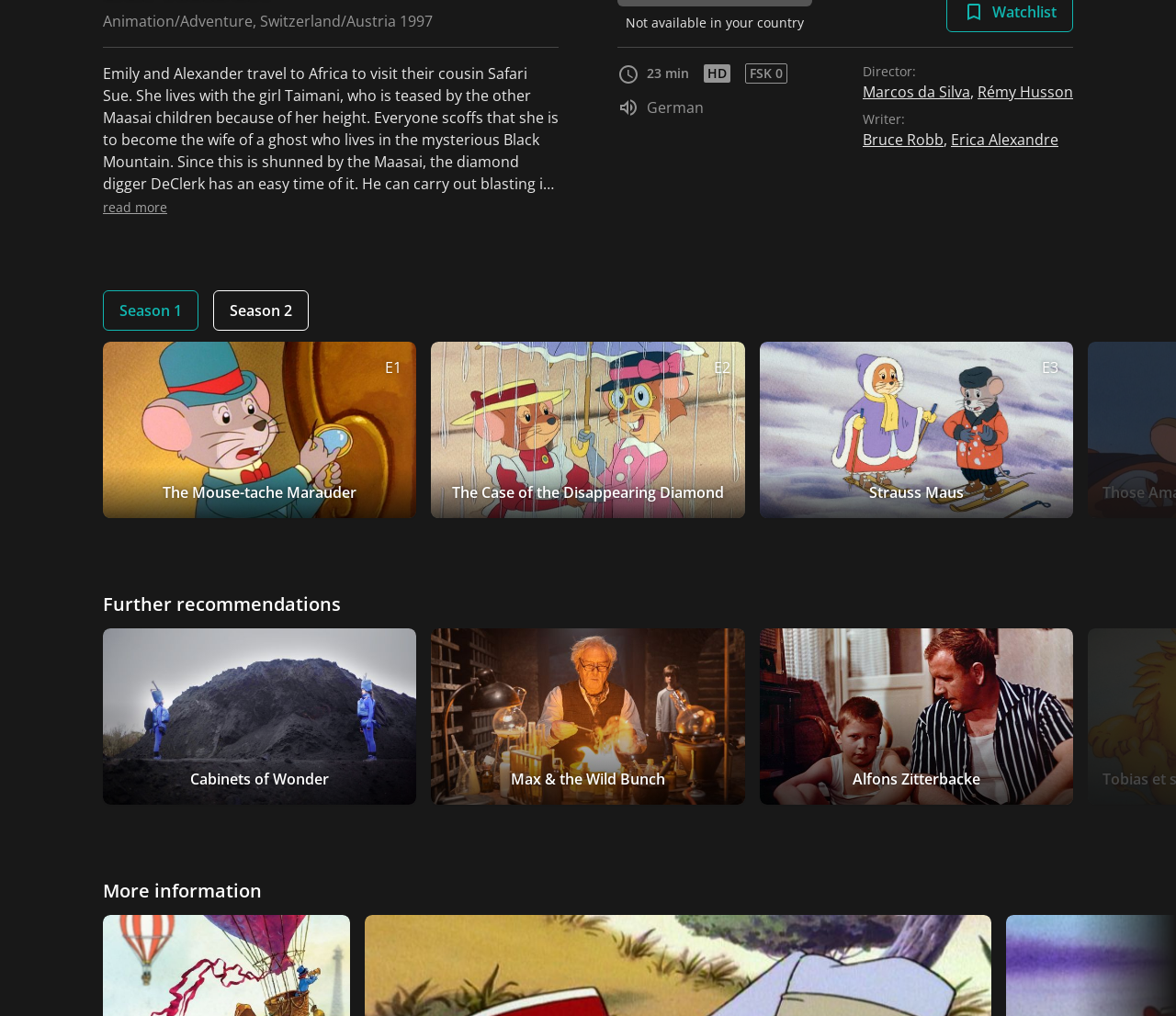Locate the bounding box coordinates of the UI element described by: "E1 The Mouse-tache Marauder". The bounding box coordinates should consist of four float numbers between 0 and 1, i.e., [left, top, right, bottom].

[0.088, 0.336, 0.354, 0.51]